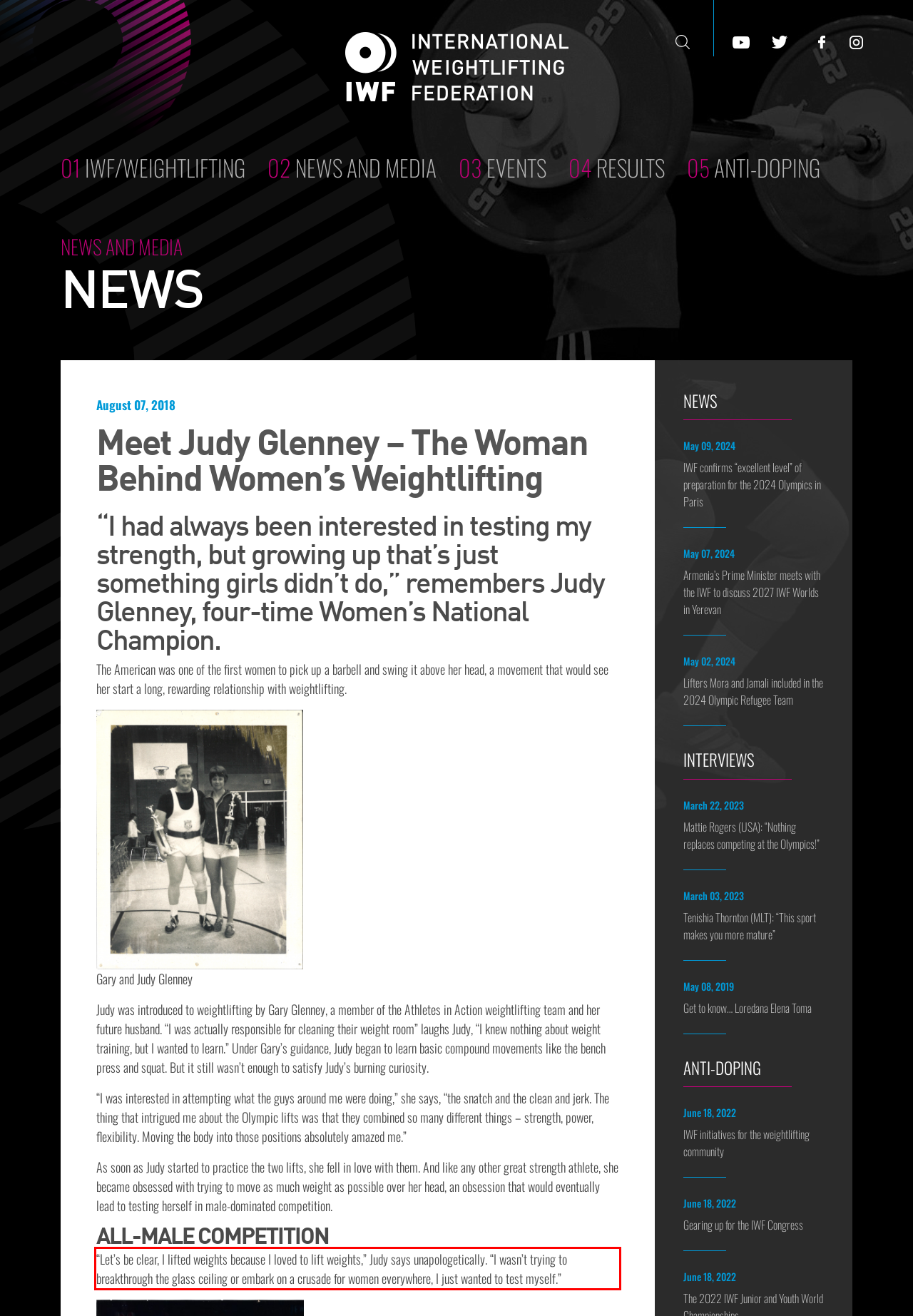Identify the text within the red bounding box on the webpage screenshot and generate the extracted text content.

“Let’s be clear, I lifted weights because I loved to lift weights,” Judy says unapologetically. “I wasn’t trying to breakthrough the glass ceiling or embark on a crusade for women everywhere, I just wanted to test myself.”